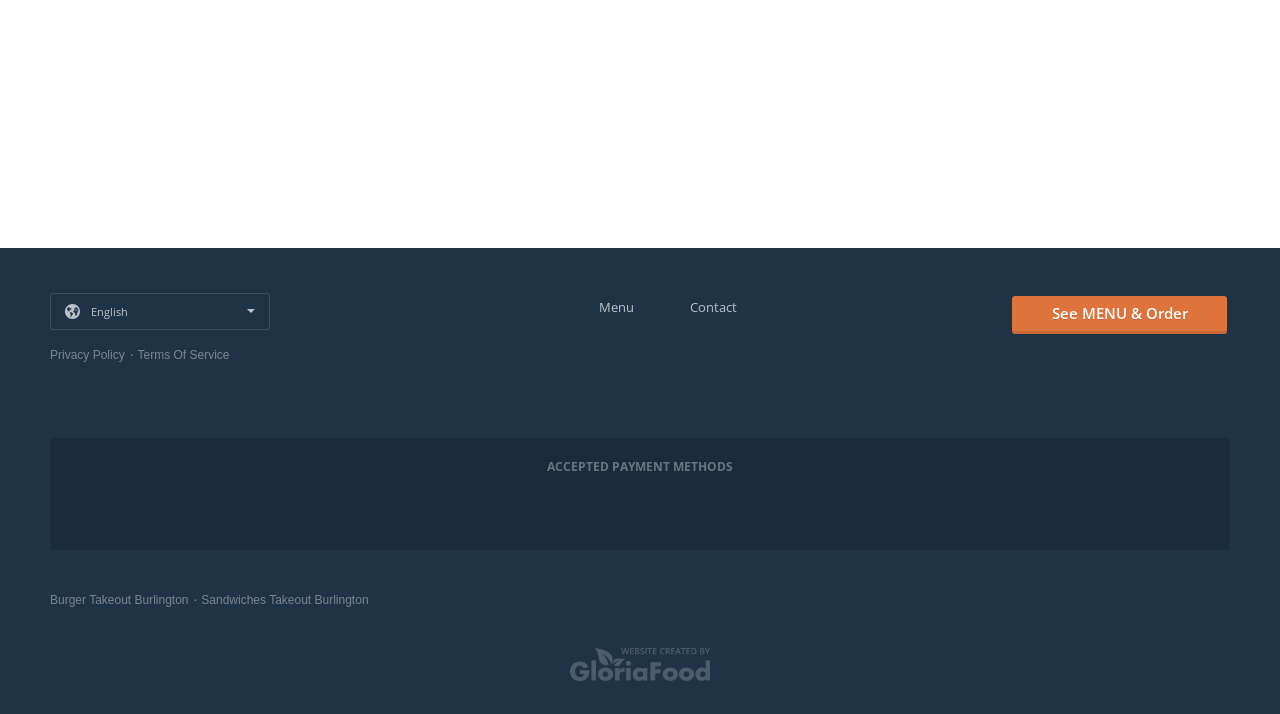What is the main topic of the links at the bottom?
Analyze the image and deliver a detailed answer to the question.

The links at the bottom of the webpage, such as 'Burger Takeout Burlington' and 'Sandwiches Takeout Burlington', suggest that the main topic of these links is related to food takeout or delivery services in Burlington.